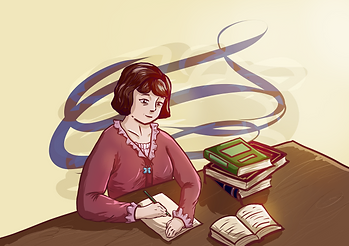Explain in detail what you see in the image.

This vibrant illustration depicts a young woman seated at a table, deeply engaged in the act of writing. She wears a light purple blouse adorned with a delicate collar, and her dark hair frames her face softly. The woman holds a pen in her right hand, with her left hand resting thoughtfully on the table. 

In front of her, a stack of books sits, suggesting a wealth of knowledge and inspiration around her. An open book lies near the base of the stack, hinting at the story or ideas she might be contemplating. The background is brought to life with flowing blue wisps, adding a sense of creativity and imagination to the scene, symbolizing the thoughts and dreams that inspire her writing.

This image resonates with themes of literary creativity, reflecting the spirit of the International Katherine Mansfield 100 Festival, a celebration honoring renowned writer Katherine Mansfield. The festival, taking place online from November 17 to 19, 2023, invites participants to explore literature and engage with artists and scholars from around the world, much like the character in the illustration.